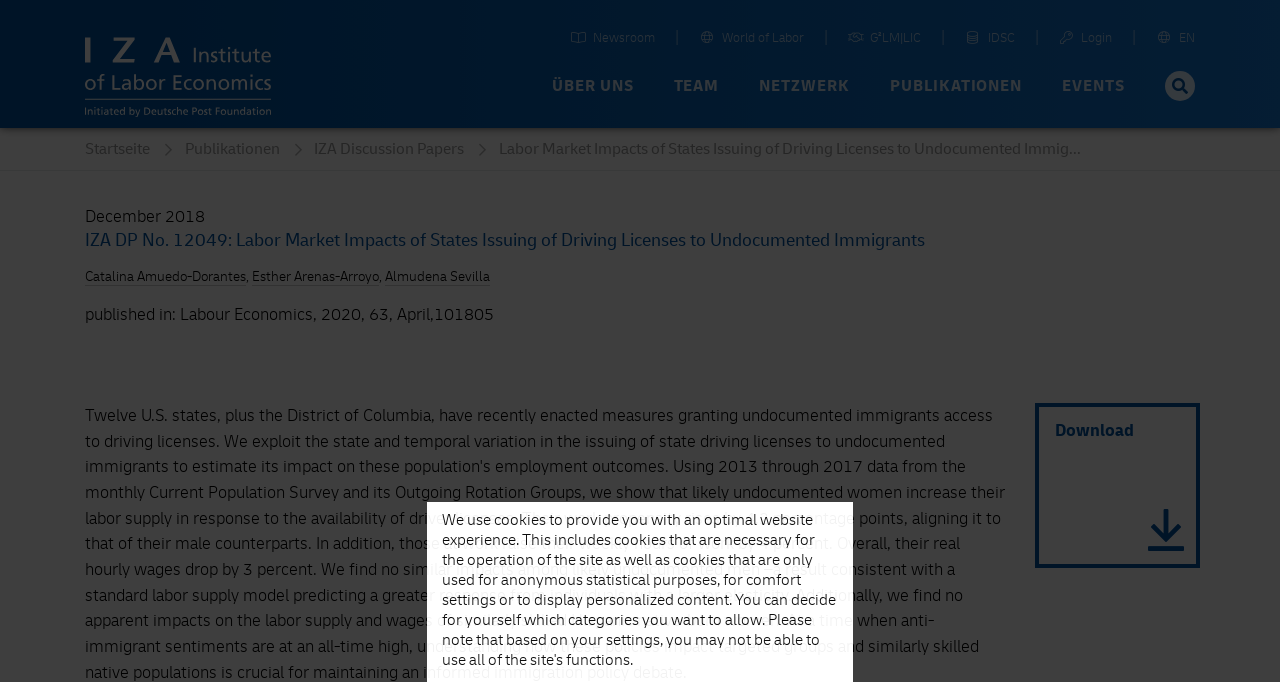Give a short answer using one word or phrase for the question:
What is the name of the institute?

IZA